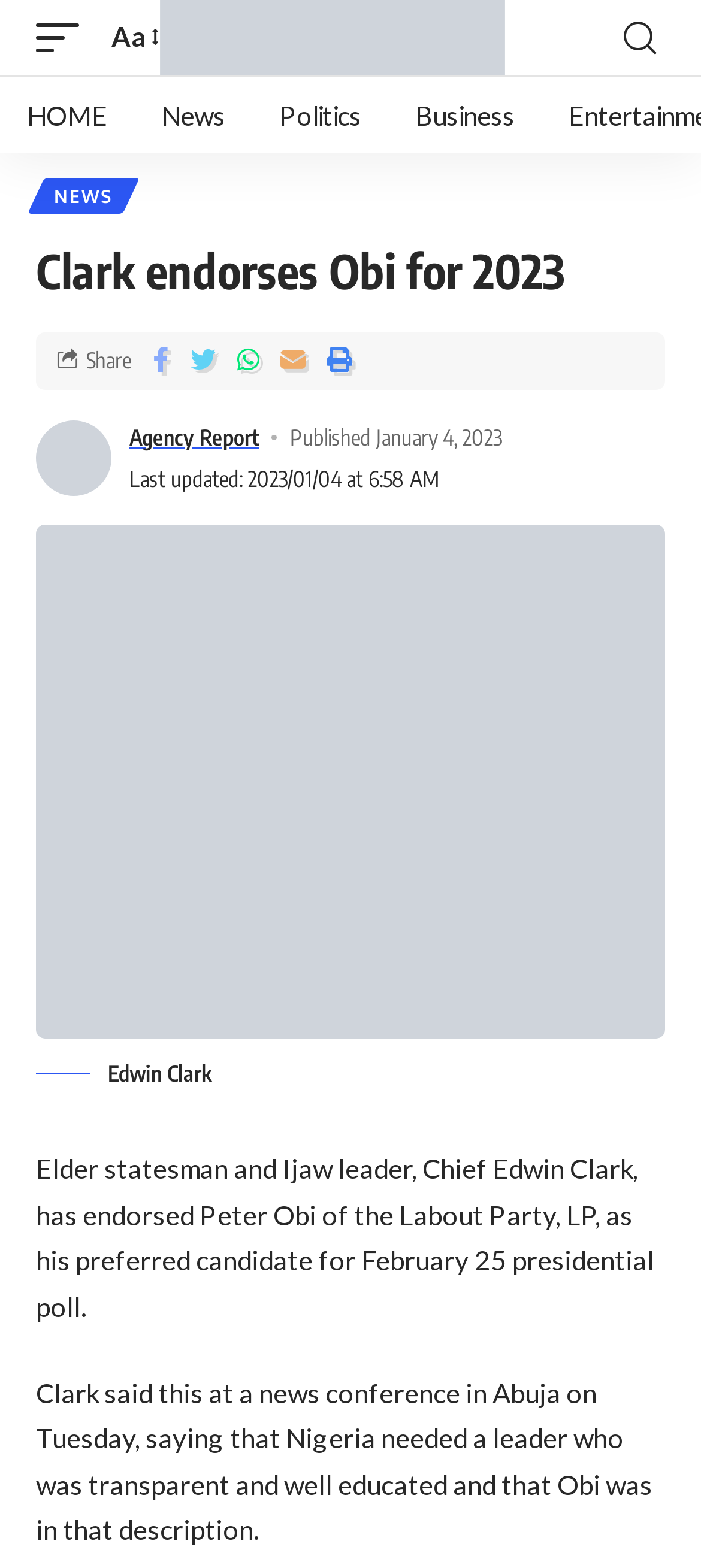Describe the webpage in detail, including text, images, and layout.

This webpage appears to be a news article about Chief Edwin Clark, an Ijaw leader, endorsing Peter Obi as his preferred candidate for the February 25 presidential poll. 

At the top of the page, there is a horizontal navigation bar with links to "HOME", "News", "Politics", and "Business". Below this navigation bar, there is a large header section with the title "Clark endorses Obi for 2023" and a smaller link to "Agency Report" with an accompanying image. 

To the right of the header section, there is a small image with the text "Frontpageng". On the top-right corner of the page, there is an advertisement image with a link labeled "Ad image". 

The main content of the article is divided into two sections. The first section has a large image with the title "Clark endorses Obi for 2023" and a paragraph of text describing the endorsement. The second section has two paragraphs of text, with the first paragraph describing Clark's statement about Nigeria needing a leader who is transparent and well-educated, and the second paragraph providing more context about the news conference where Clark made the endorsement. 

There are also several social media links and a "Share" button at the bottom of the article, allowing users to share the content on various platforms.